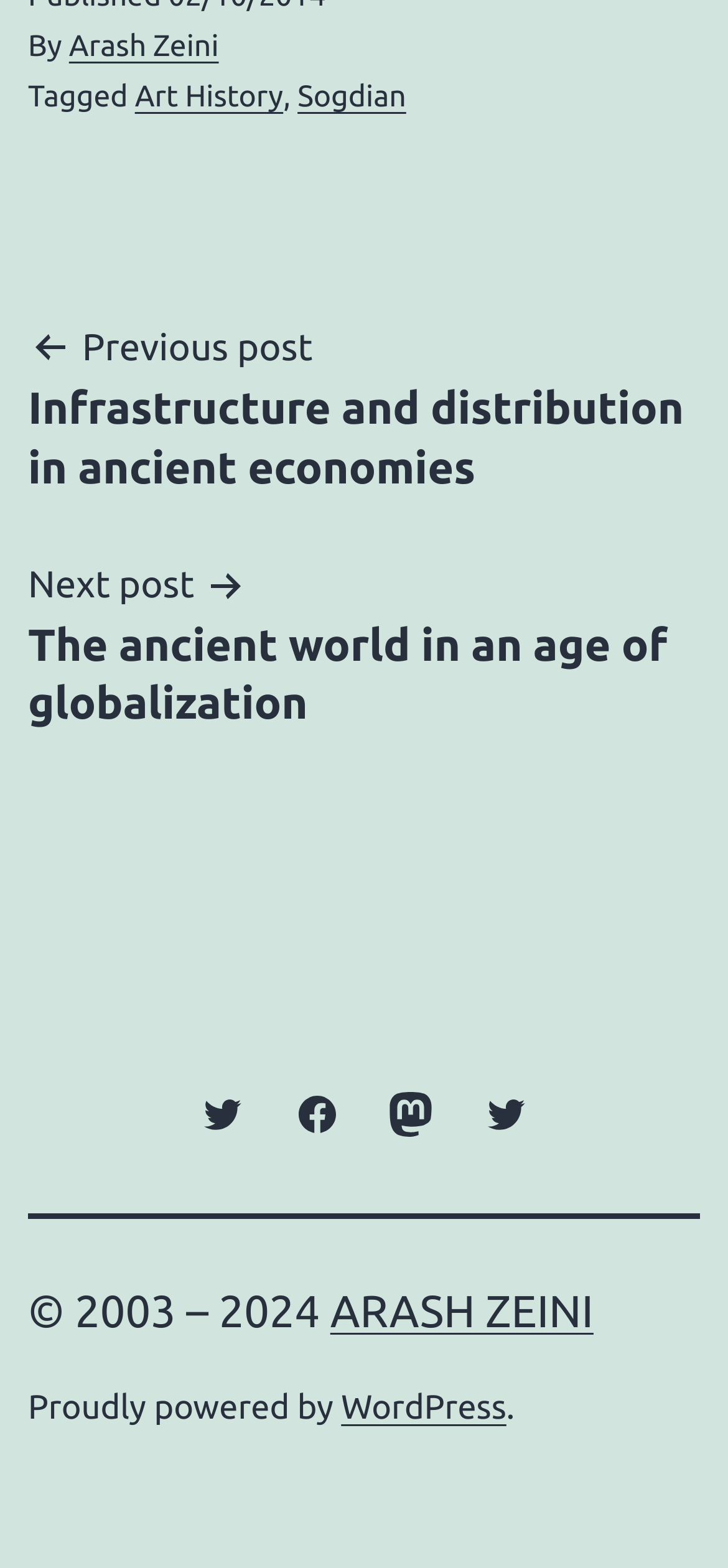What is the platform that powers this website?
Examine the image and give a concise answer in one word or a short phrase.

WordPress